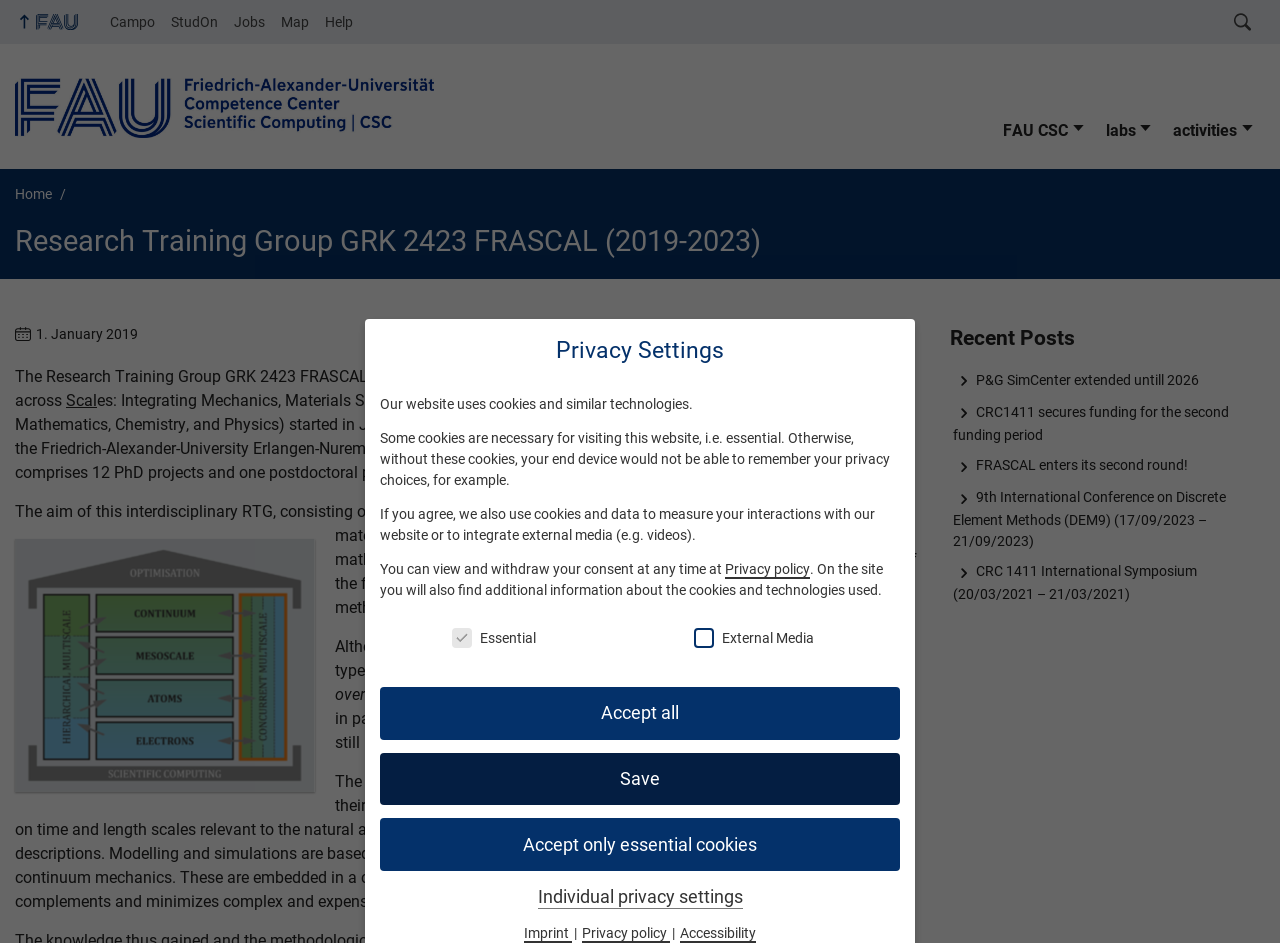Give a short answer using one word or phrase for the question:
What is the title of the first recent post?

P&G SimCenter extended untill 2026